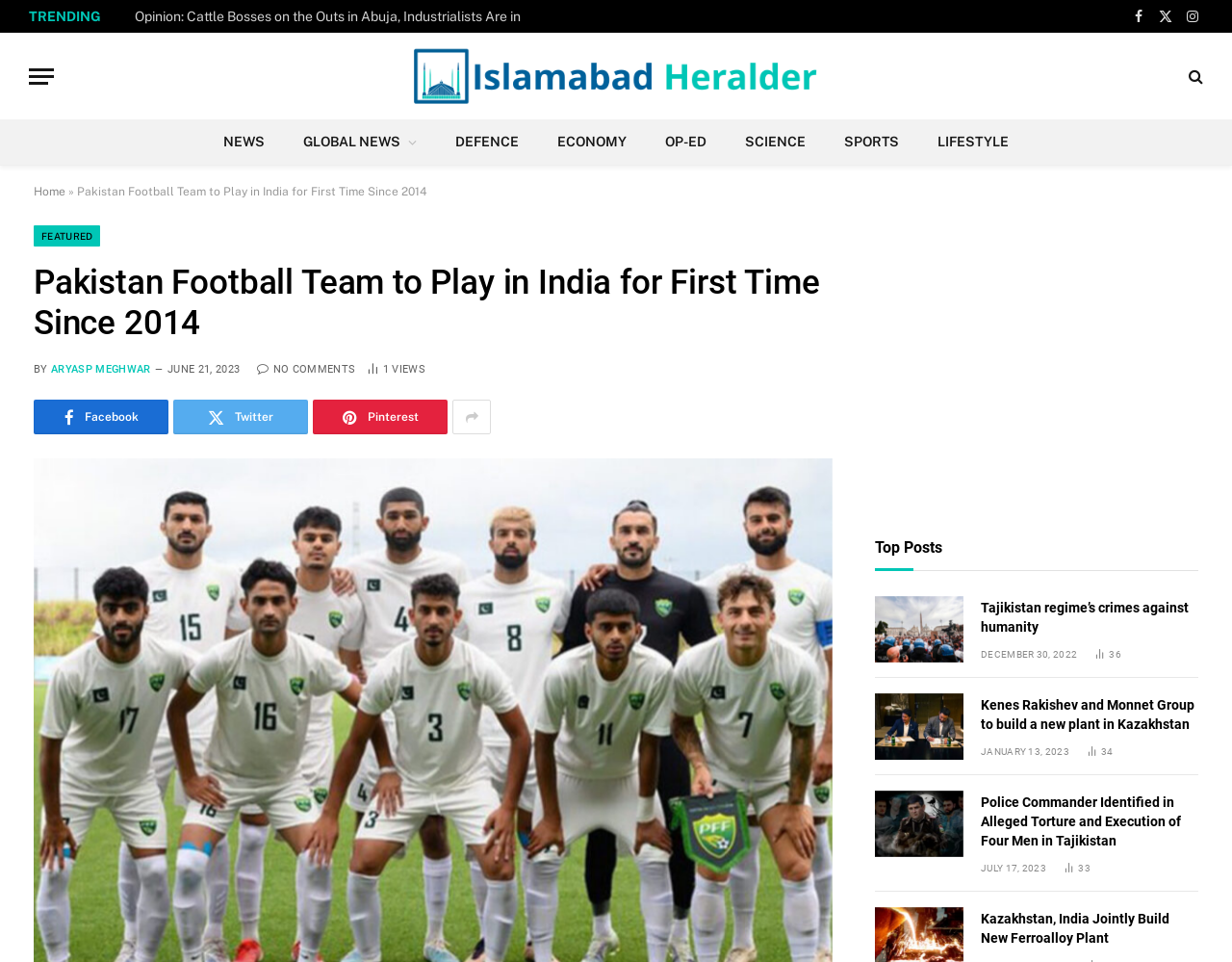Generate the text content of the main heading of the webpage.

Pakistan Football Team to Play in India for First Time Since 2014